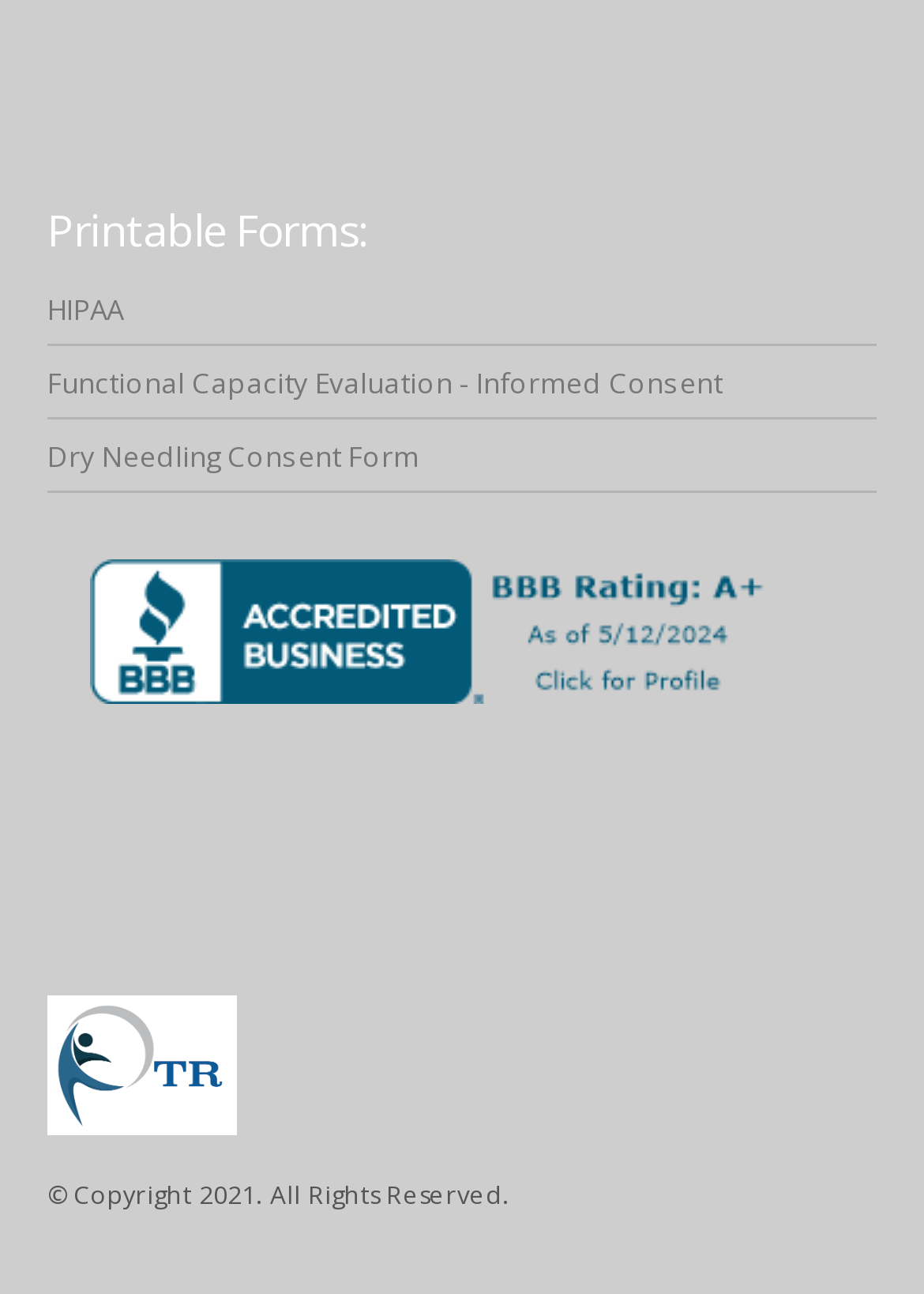How many images are on the page?
Please provide a single word or phrase in response based on the screenshot.

2